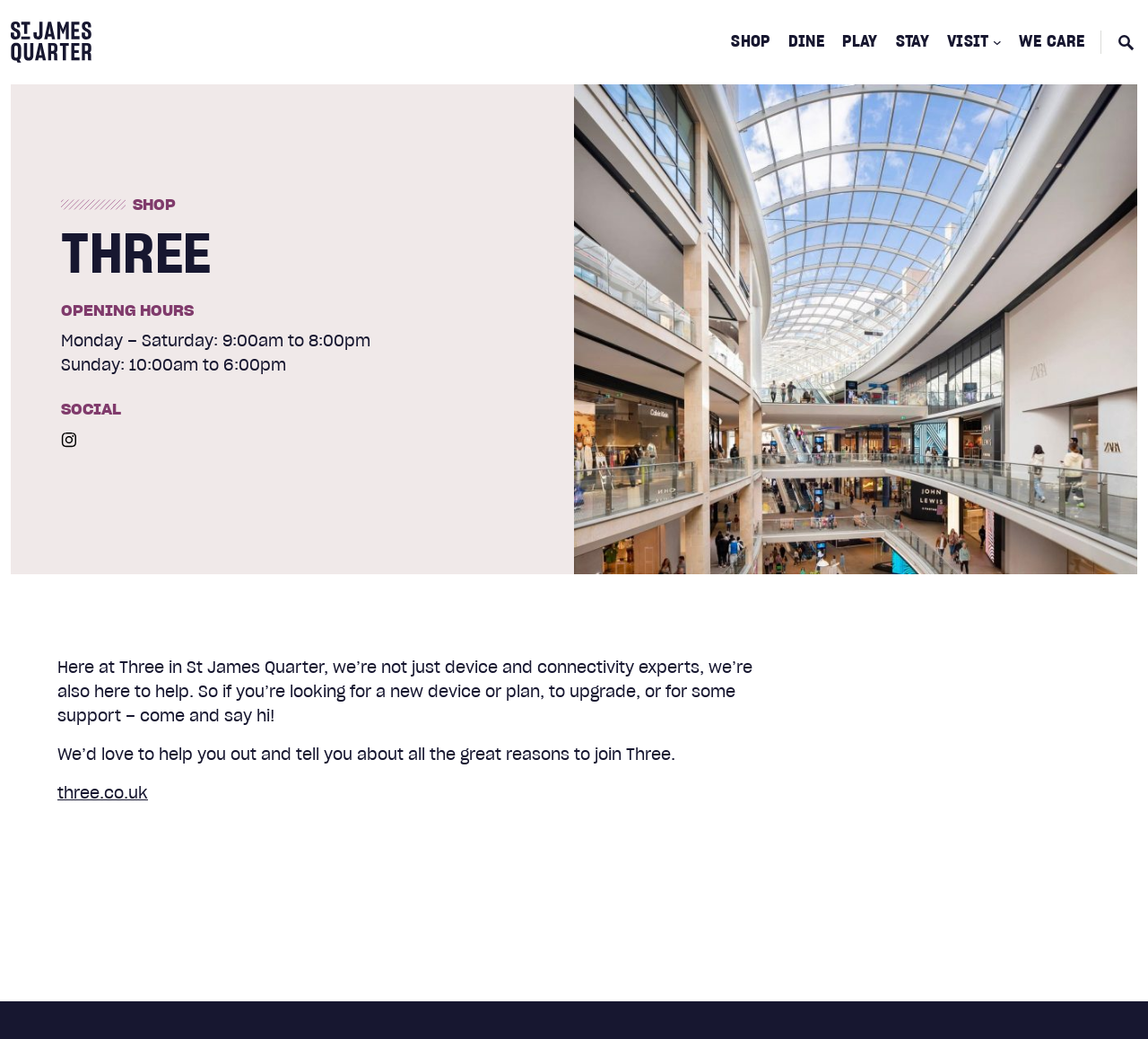With reference to the image, please provide a detailed answer to the following question: What is the purpose of the store?

The purpose of the store can be inferred from the StaticText element 'Here at Three in St James Quarter, we’re not just device and connectivity experts, we’re also here to help. So if you’re looking for a new device or plan, to upgrade, or for some support – come and say hi!' which suggests that the store is not only a device and connectivity expert but also provides help and support with devices and plans.